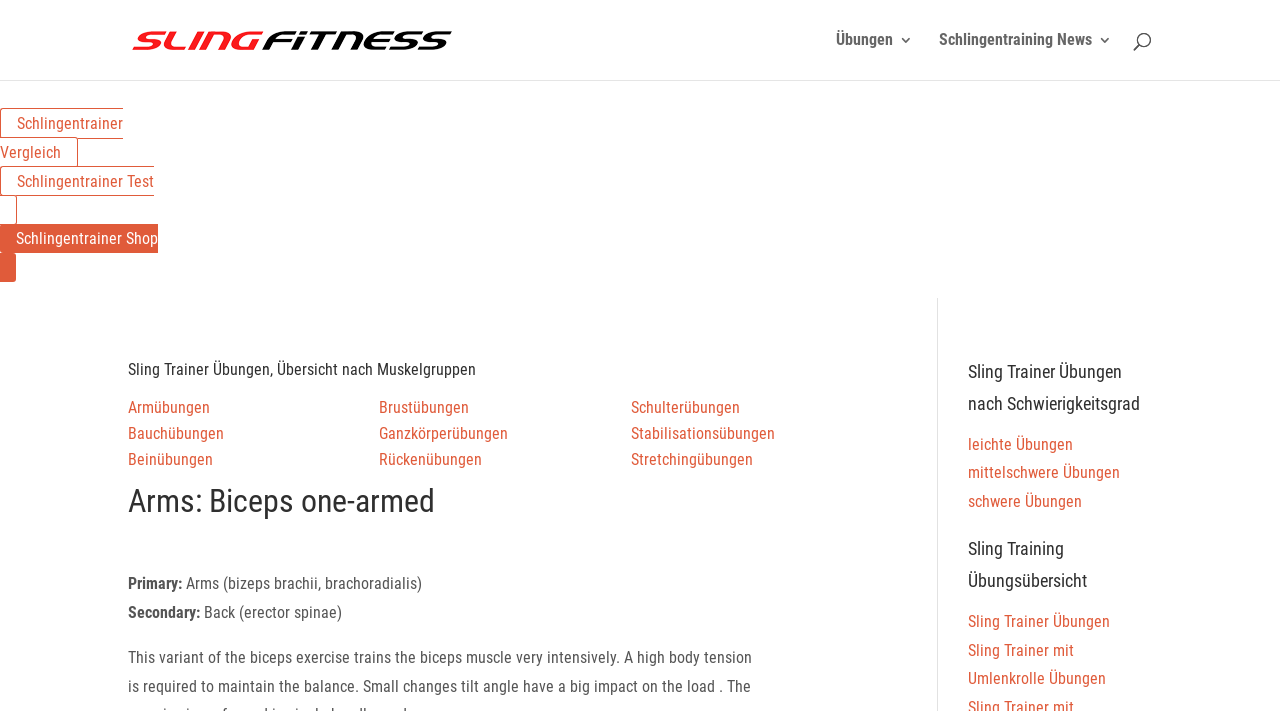What type of exercise is described on this webpage?
From the details in the image, provide a complete and detailed answer to the question.

Based on the webpage content, specifically the text 'This variant of the biceps exercise trains the biceps muscle very intensively.', it is clear that the webpage is describing a biceps exercise.